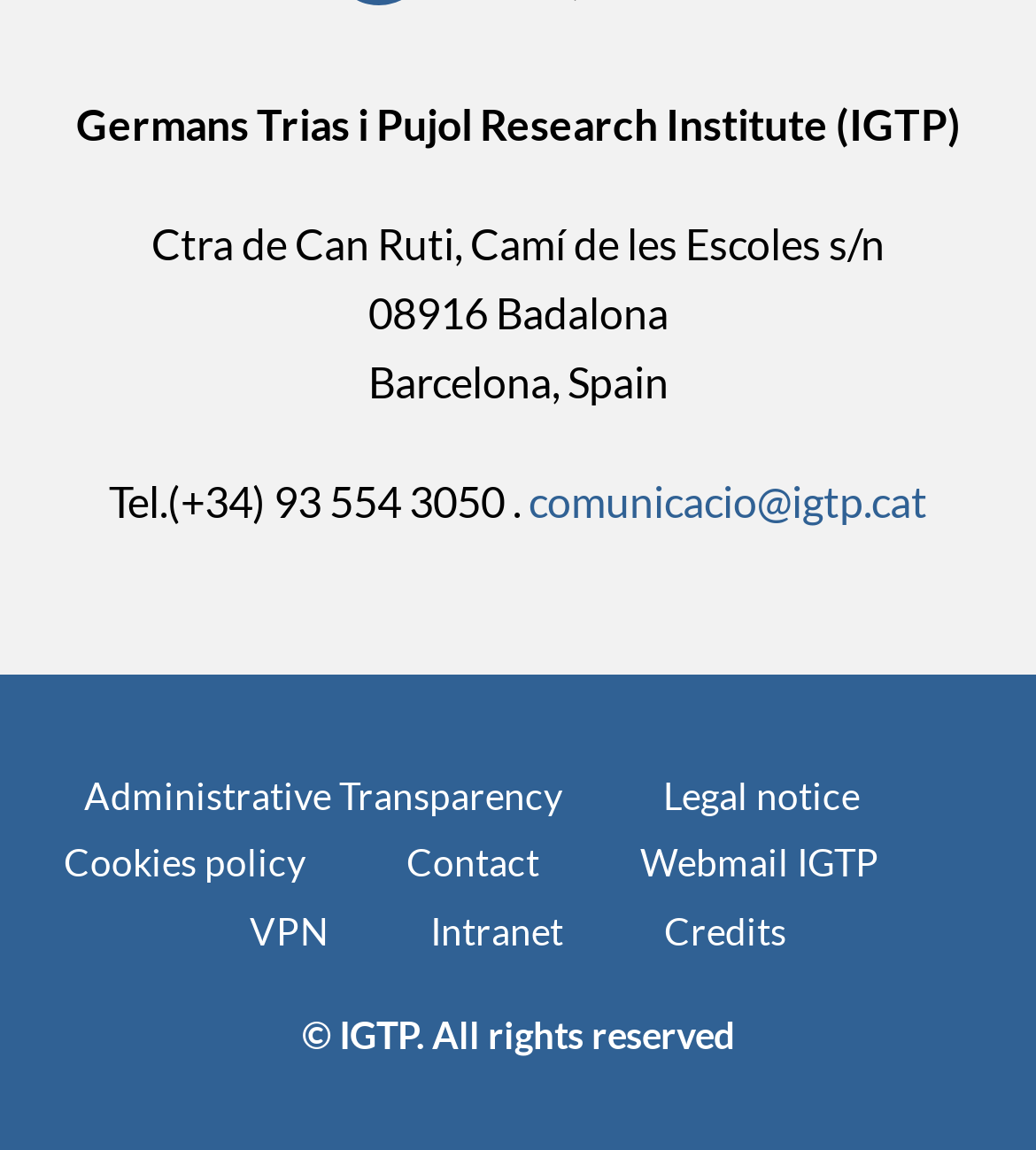Locate the bounding box coordinates of the area to click to fulfill this instruction: "View the legal notice". The bounding box should be presented as four float numbers between 0 and 1, in the order [left, top, right, bottom].

[0.64, 0.671, 0.829, 0.711]